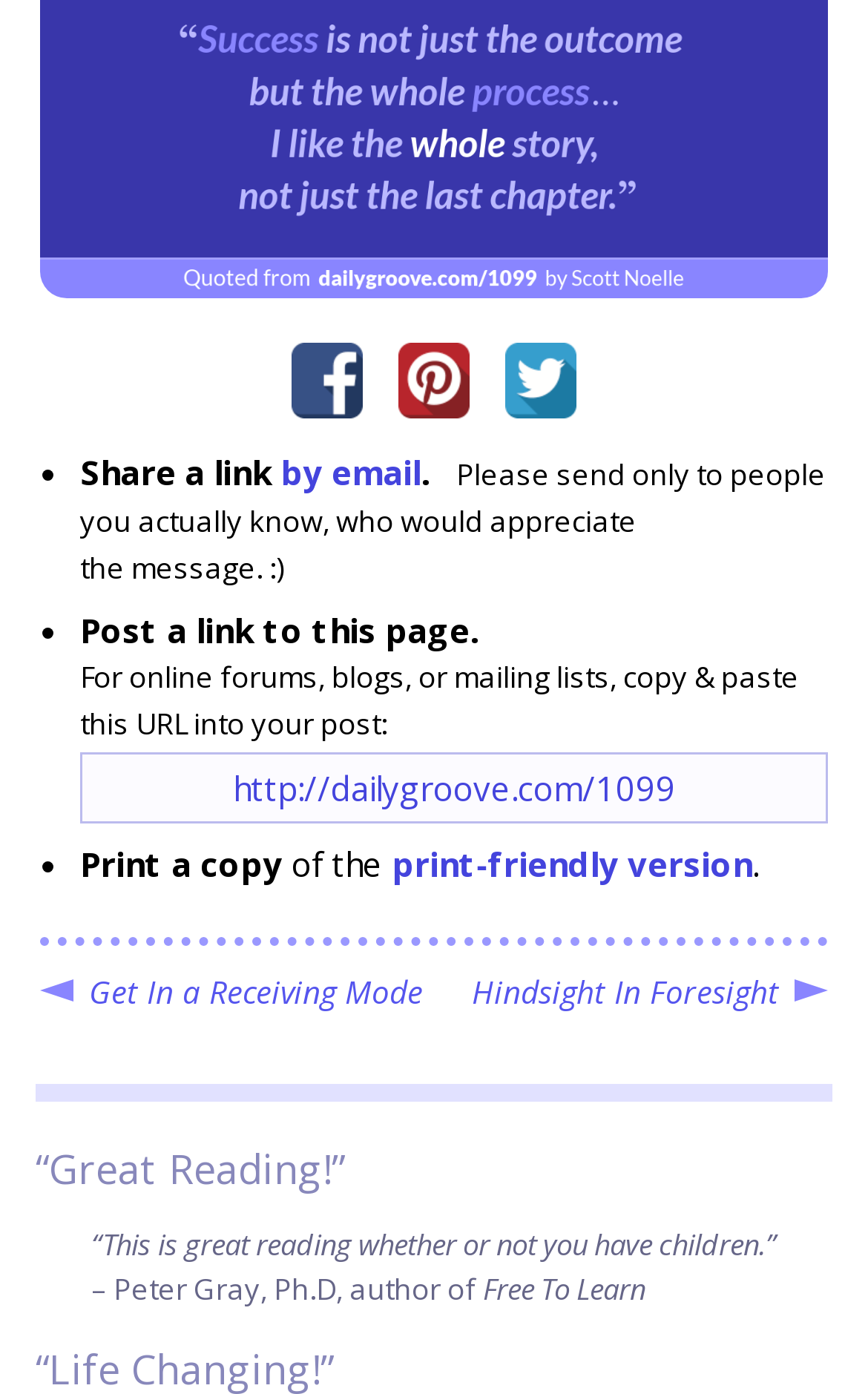Please mark the bounding box coordinates of the area that should be clicked to carry out the instruction: "Share a link by email".

[0.323, 0.322, 0.485, 0.354]